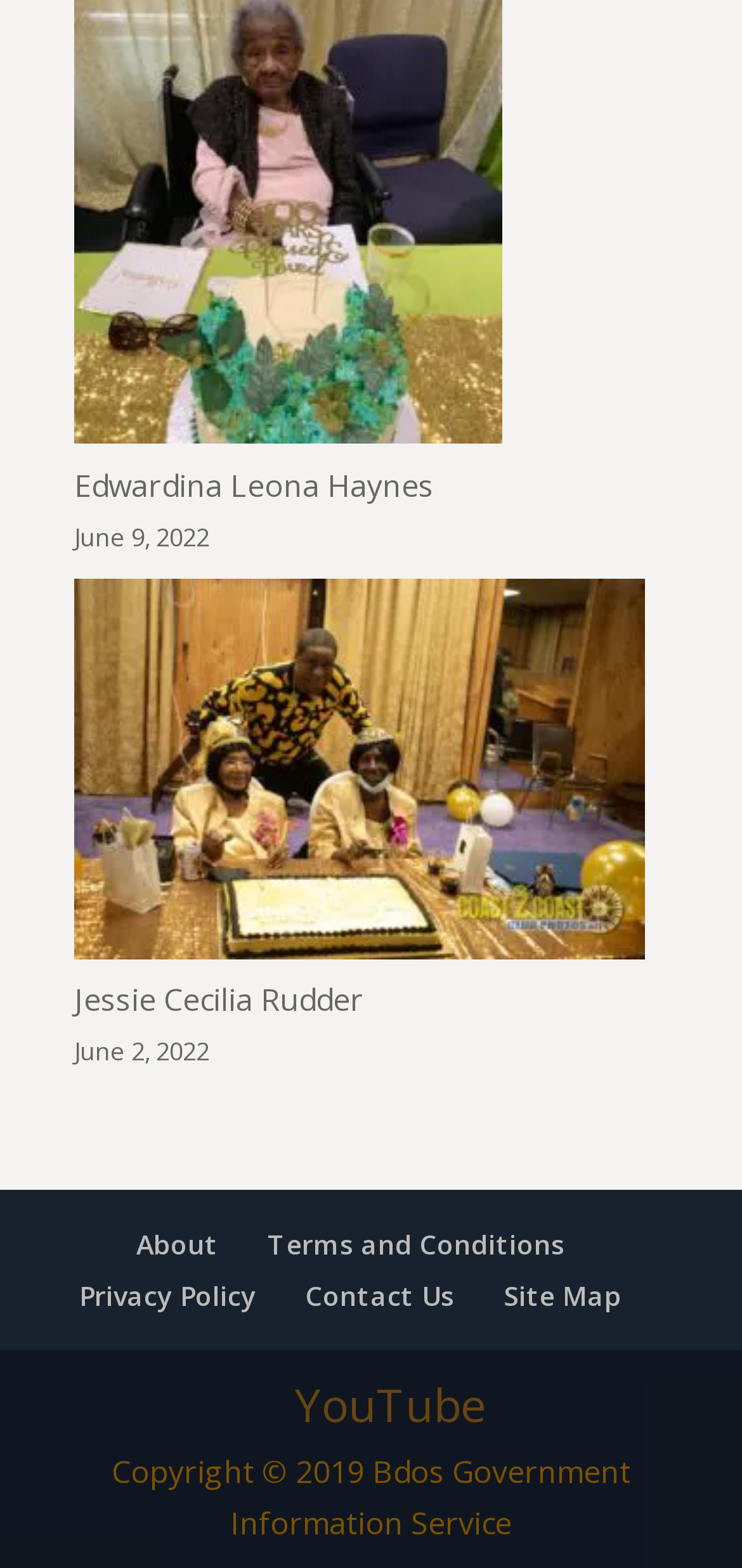Pinpoint the bounding box coordinates of the element you need to click to execute the following instruction: "Sign up for the e-newsletter". The bounding box should be represented by four float numbers between 0 and 1, in the format [left, top, right, bottom].

None